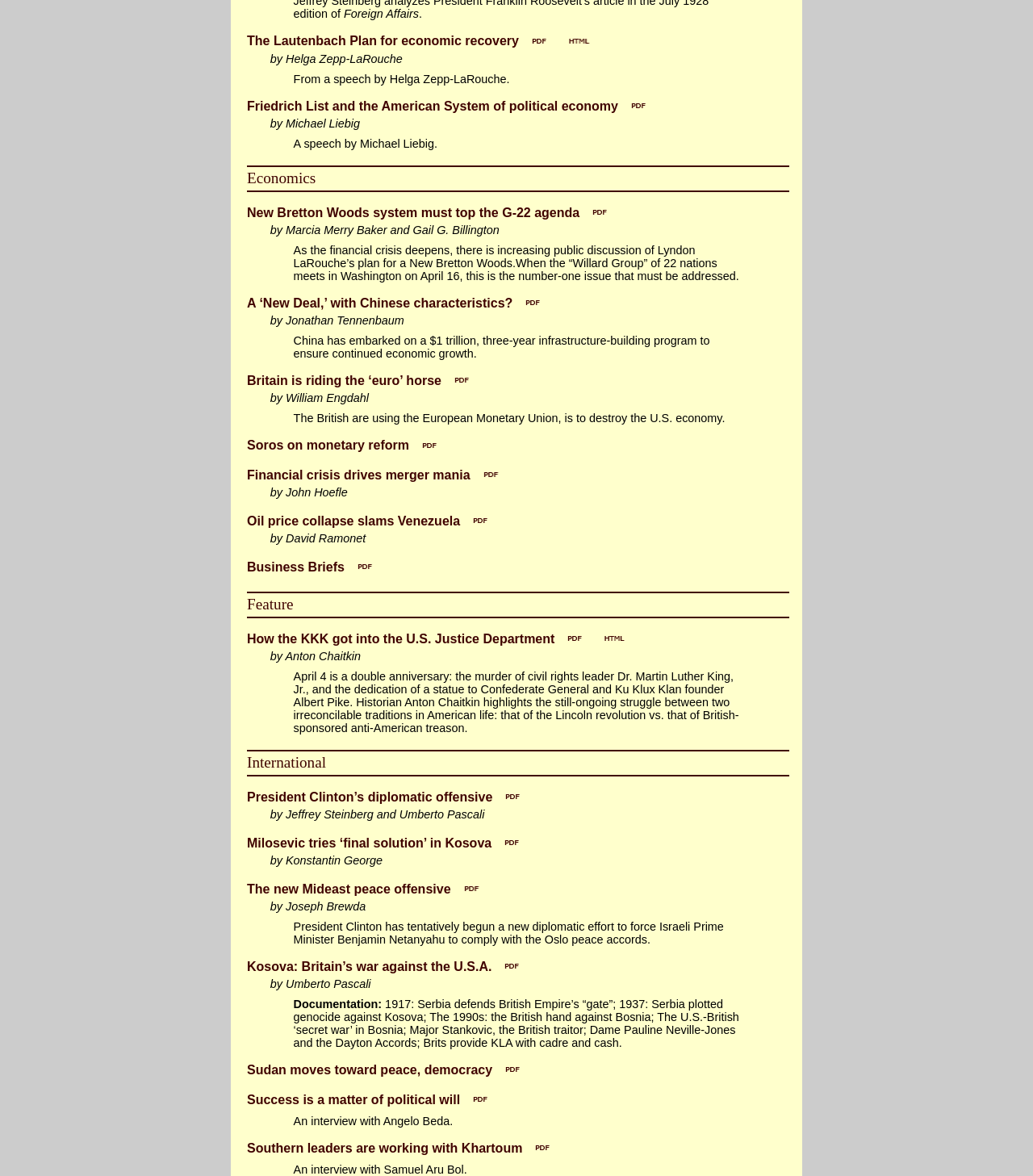Can you identify the bounding box coordinates of the clickable region needed to carry out this instruction: 'Read the article 'Friedrich List and the American System of political economy''? The coordinates should be four float numbers within the range of 0 to 1, stated as [left, top, right, bottom].

[0.239, 0.084, 0.63, 0.096]